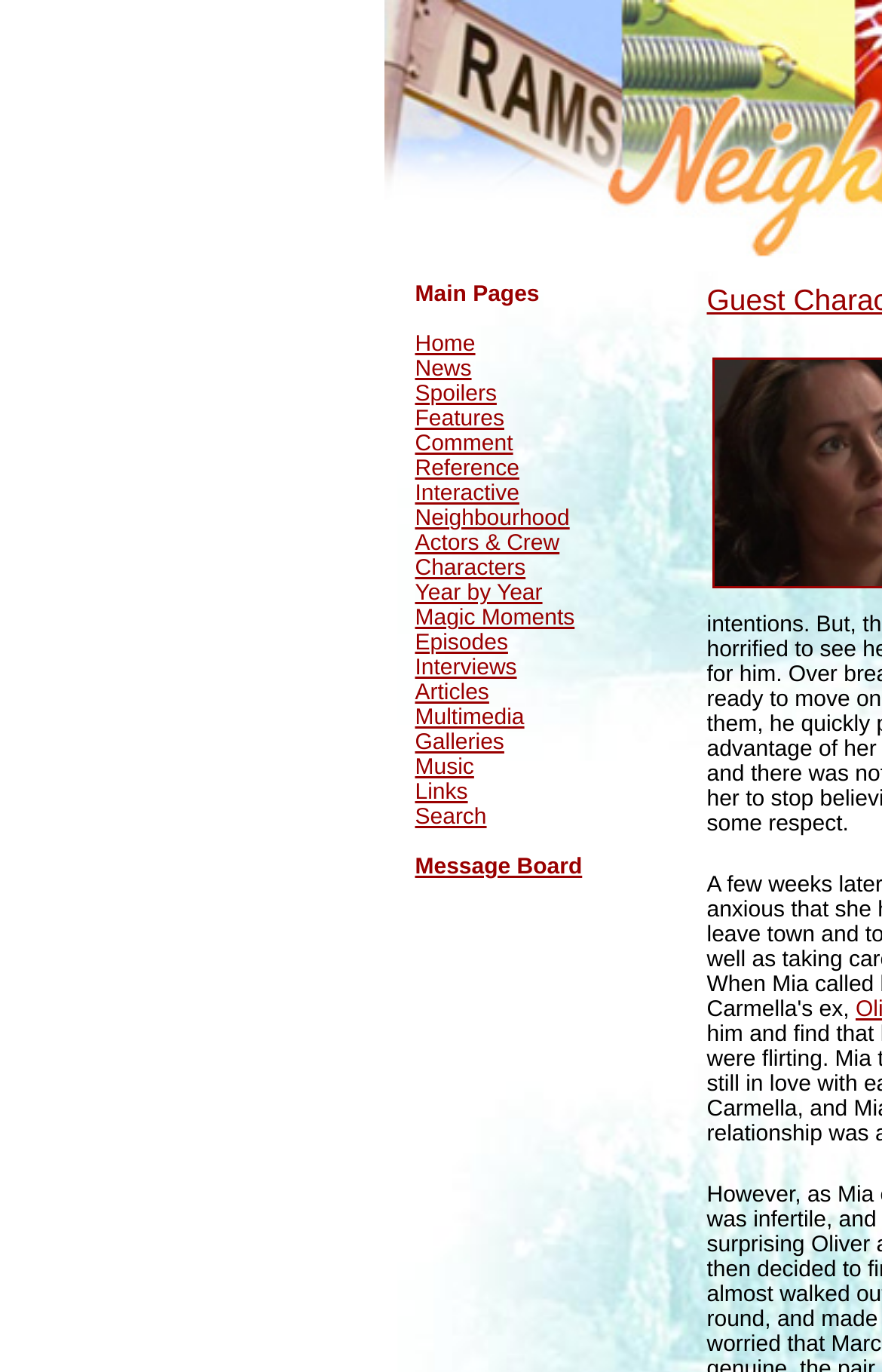Locate the bounding box for the described UI element: "News". Ensure the coordinates are four float numbers between 0 and 1, formatted as [left, top, right, bottom].

[0.471, 0.261, 0.535, 0.279]